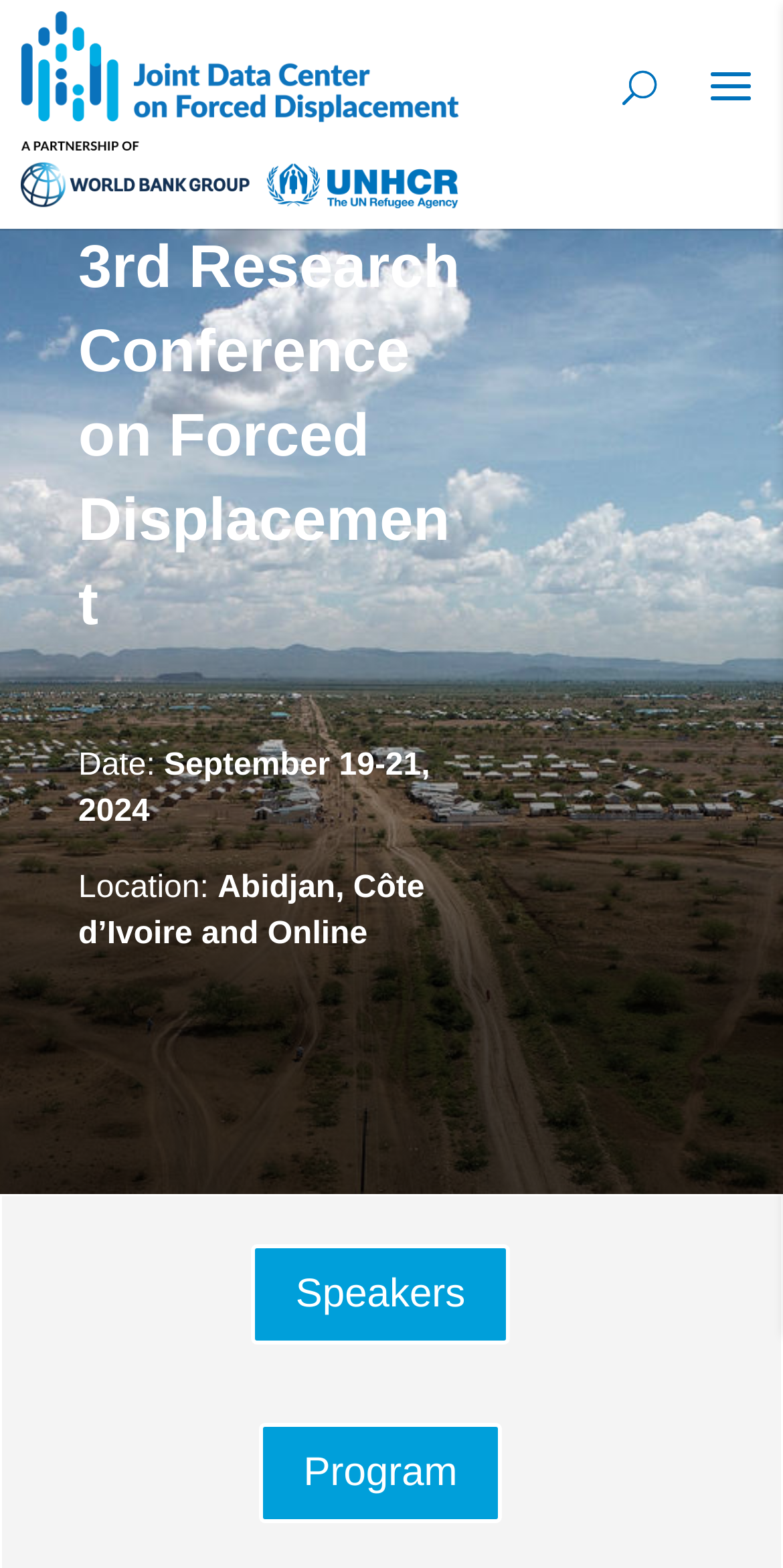What is the date of the 3rd Research Conference?
Based on the screenshot, respond with a single word or phrase.

September 19-21, 2024